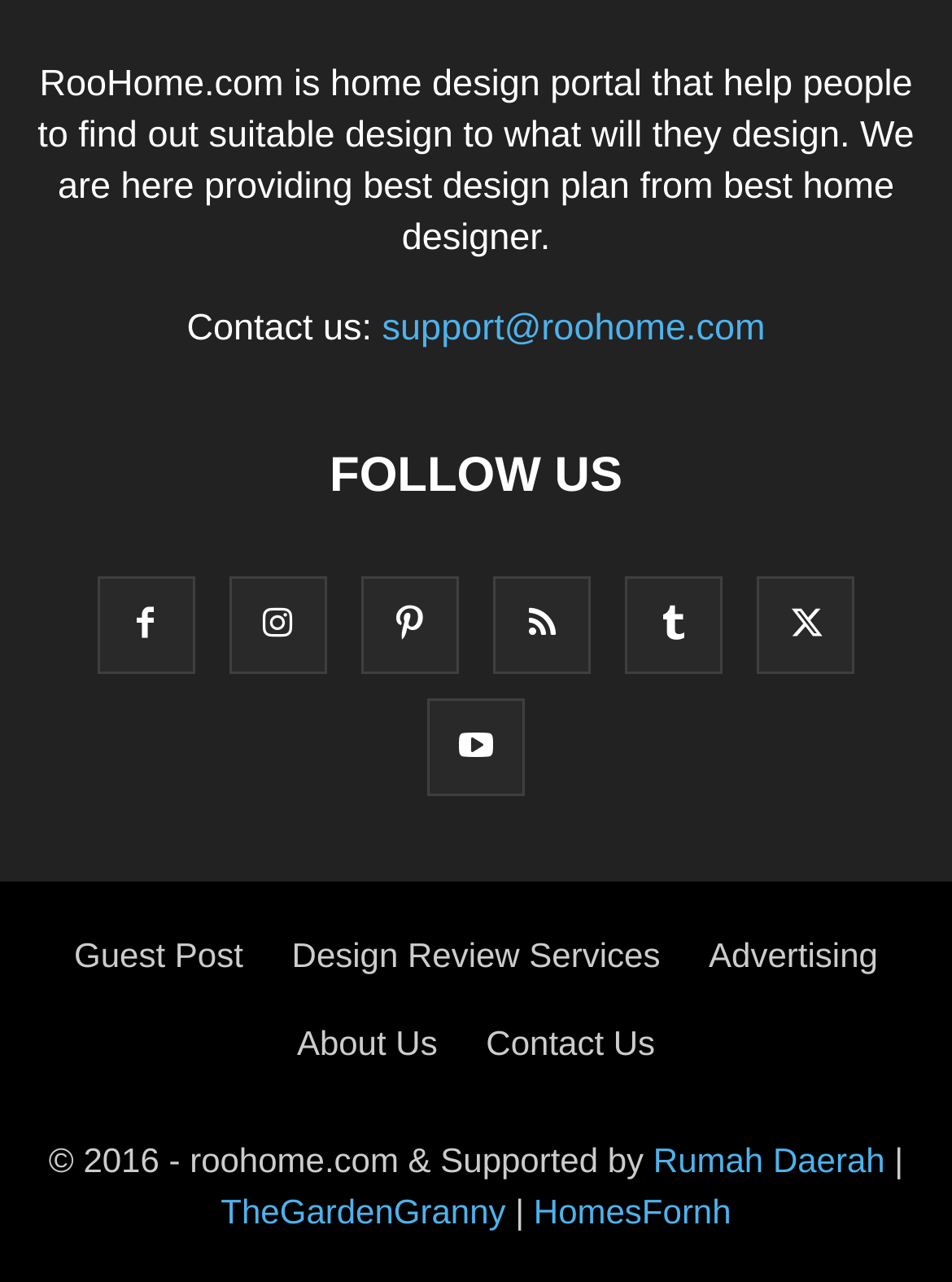What is the purpose of RooHome.com?
Answer the question with just one word or phrase using the image.

Home design portal